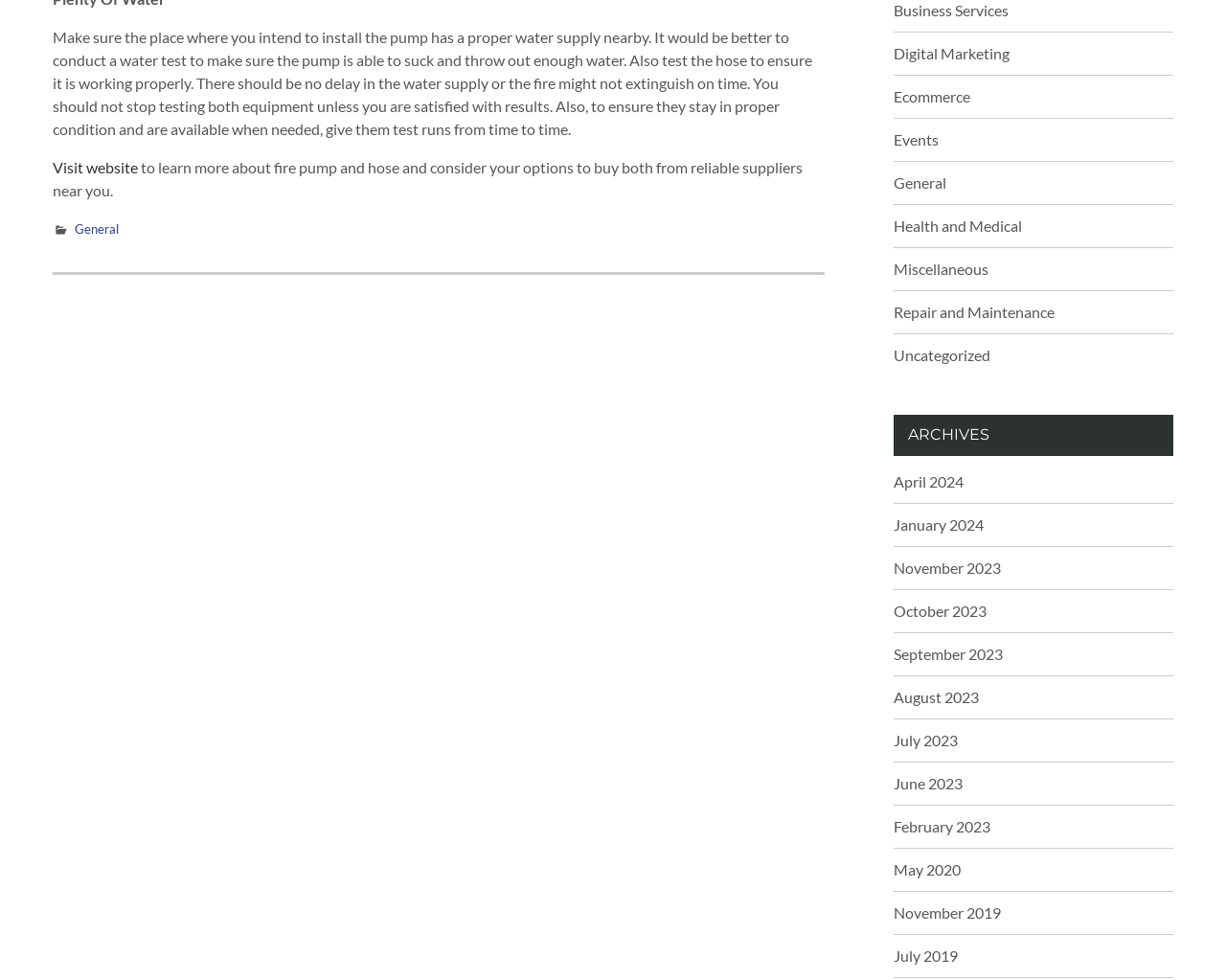Please identify the bounding box coordinates of the element I need to click to follow this instruction: "View archives for April 2024".

[0.729, 0.482, 0.786, 0.5]